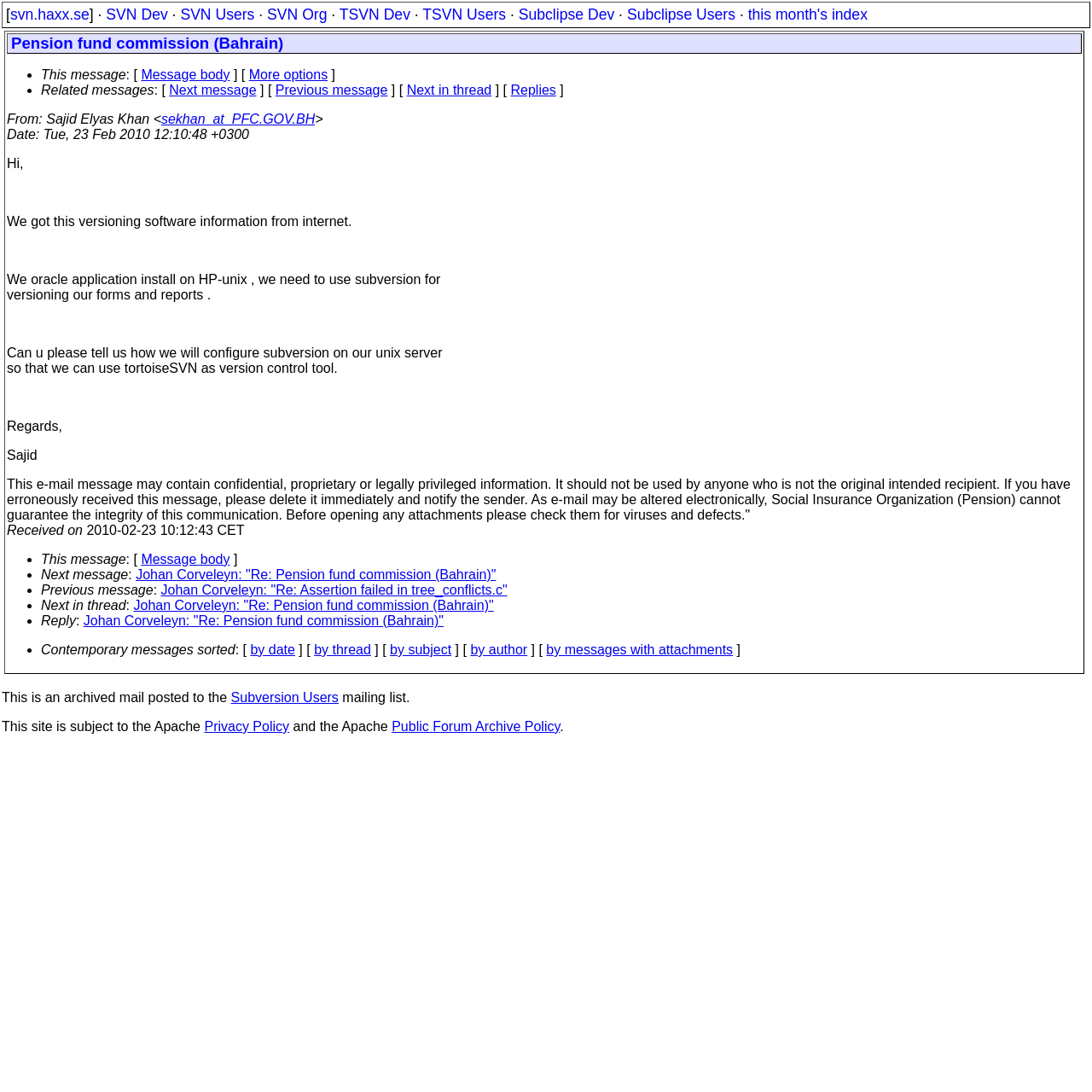Provide the bounding box coordinates for the specified HTML element described in this description: "Public Forum Archive Policy". The coordinates should be four float numbers ranging from 0 to 1, in the format [left, top, right, bottom].

[0.359, 0.659, 0.513, 0.672]